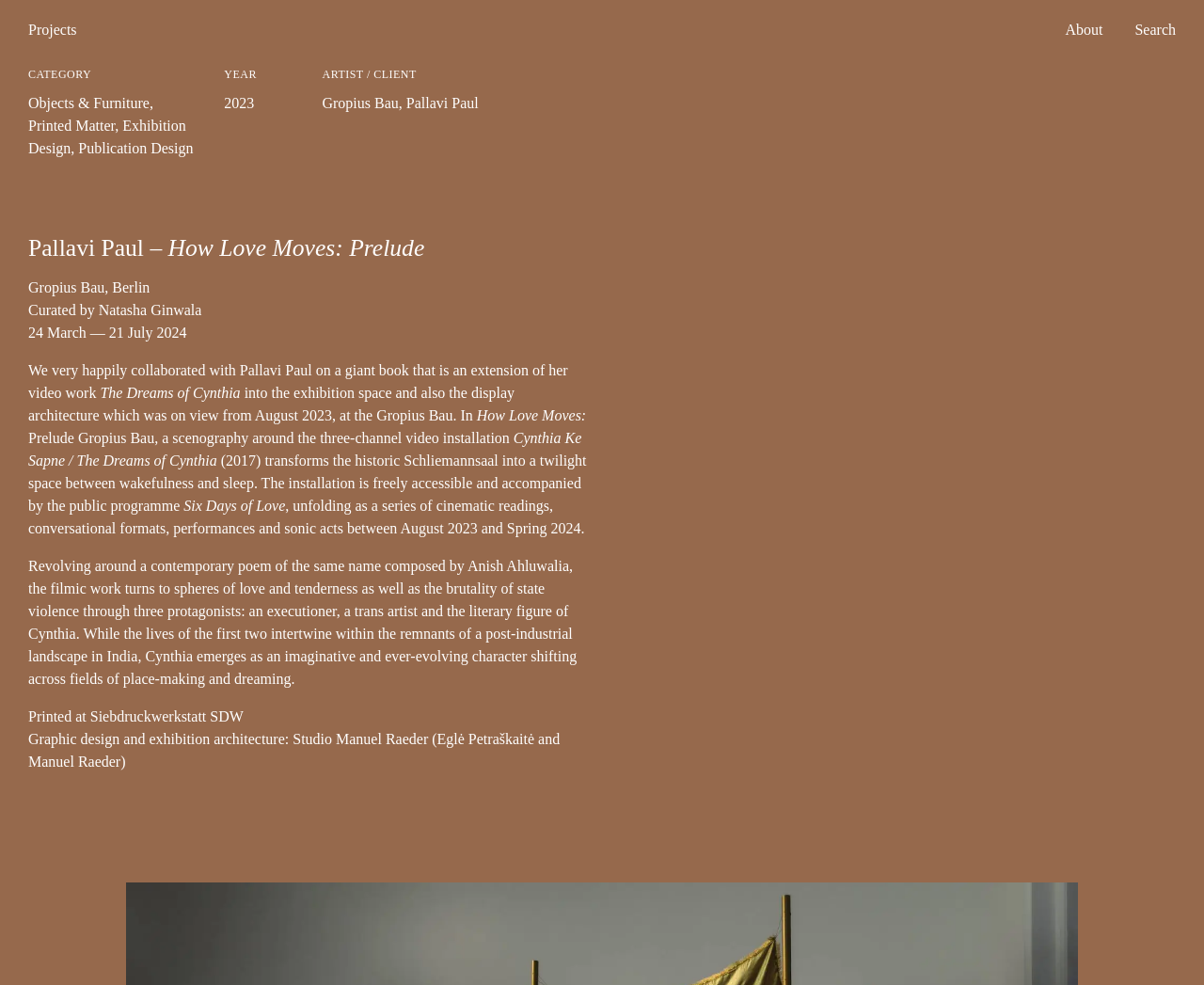What is the role of Studio Manuel Raeder?
Look at the image and respond to the question as thoroughly as possible.

I found the answer by looking at the section that describes the credits, where it says 'Graphic design and exhibition architecture: Studio Manuel Raeder (Eglė Petraškaitė and Manuel Raeder)'. This suggests that Studio Manuel Raeder is responsible for the graphic design and exhibition architecture of the project.